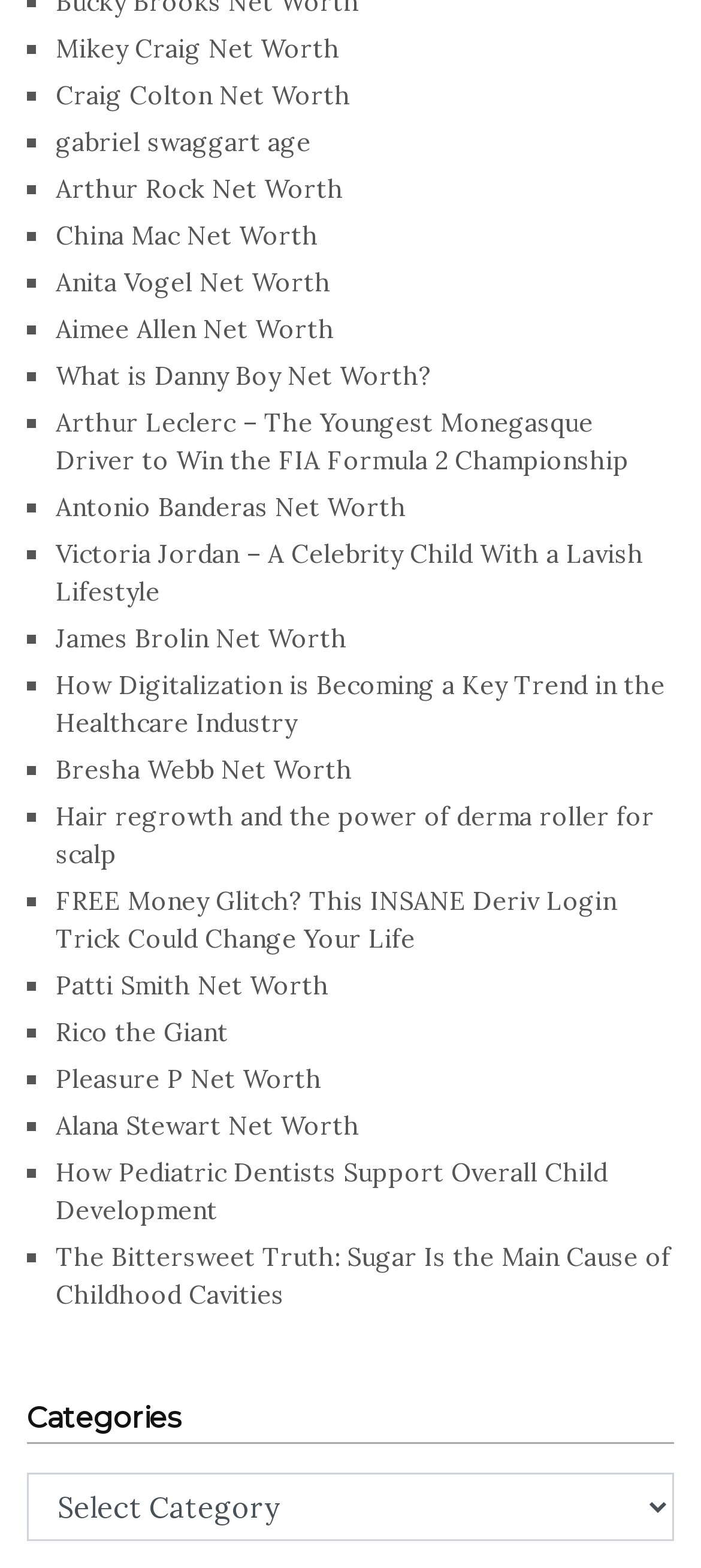Please pinpoint the bounding box coordinates for the region I should click to adhere to this instruction: "Learn about Hair regrowth and derma roller".

[0.079, 0.511, 0.933, 0.555]